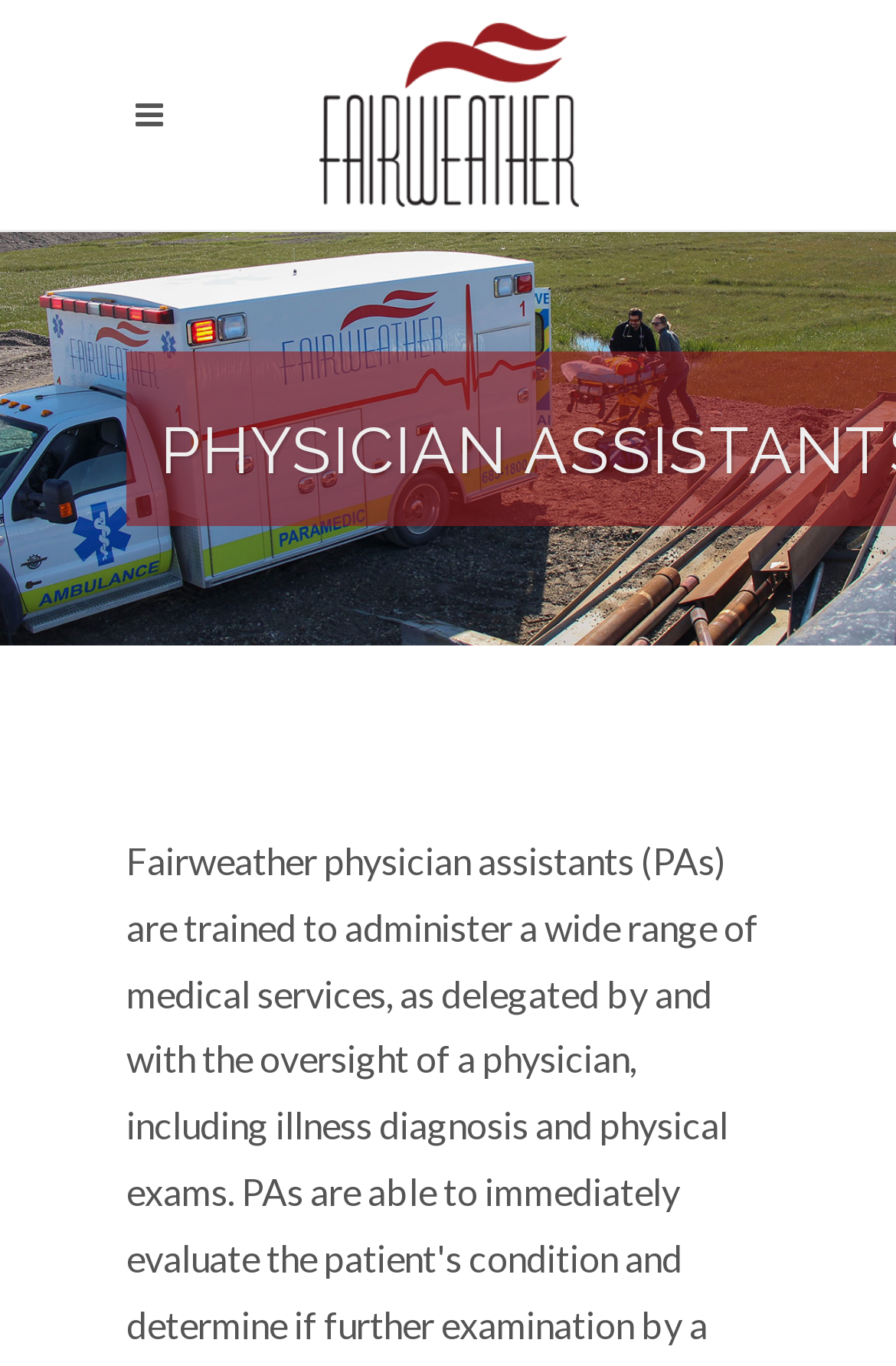Given the element description "alt="Fairweather retina logo"", identify the bounding box of the corresponding UI element.

[0.355, 0.0, 0.645, 0.168]